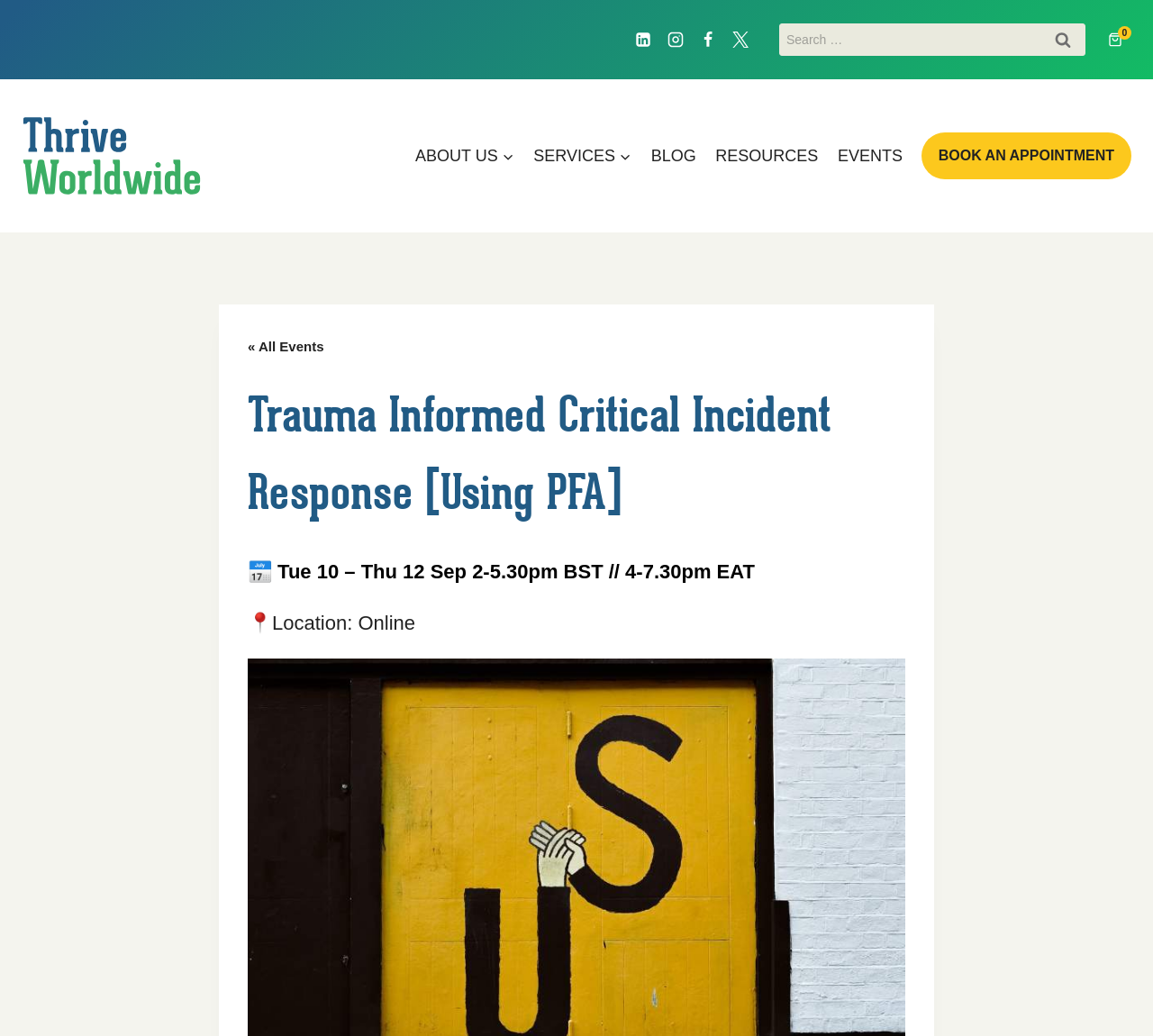Provide a brief response to the question below using a single word or phrase: 
What type of event is being described?

Trauma Informed Critical Incident Response